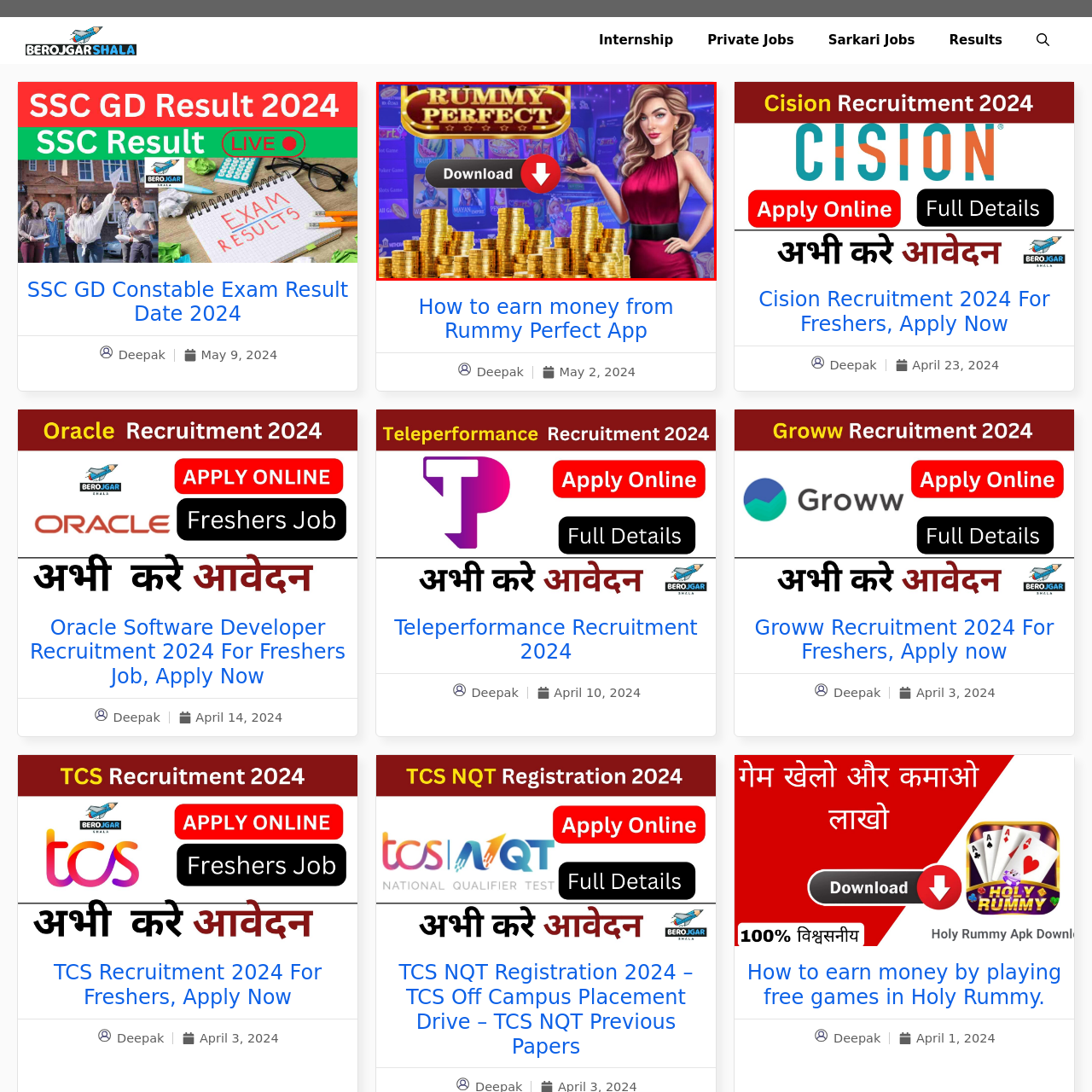Refer to the image enclosed in the red bounding box, then answer the following question in a single word or phrase: What do the gold coins surrounding the woman symbolize?

Potential winnings and excitement